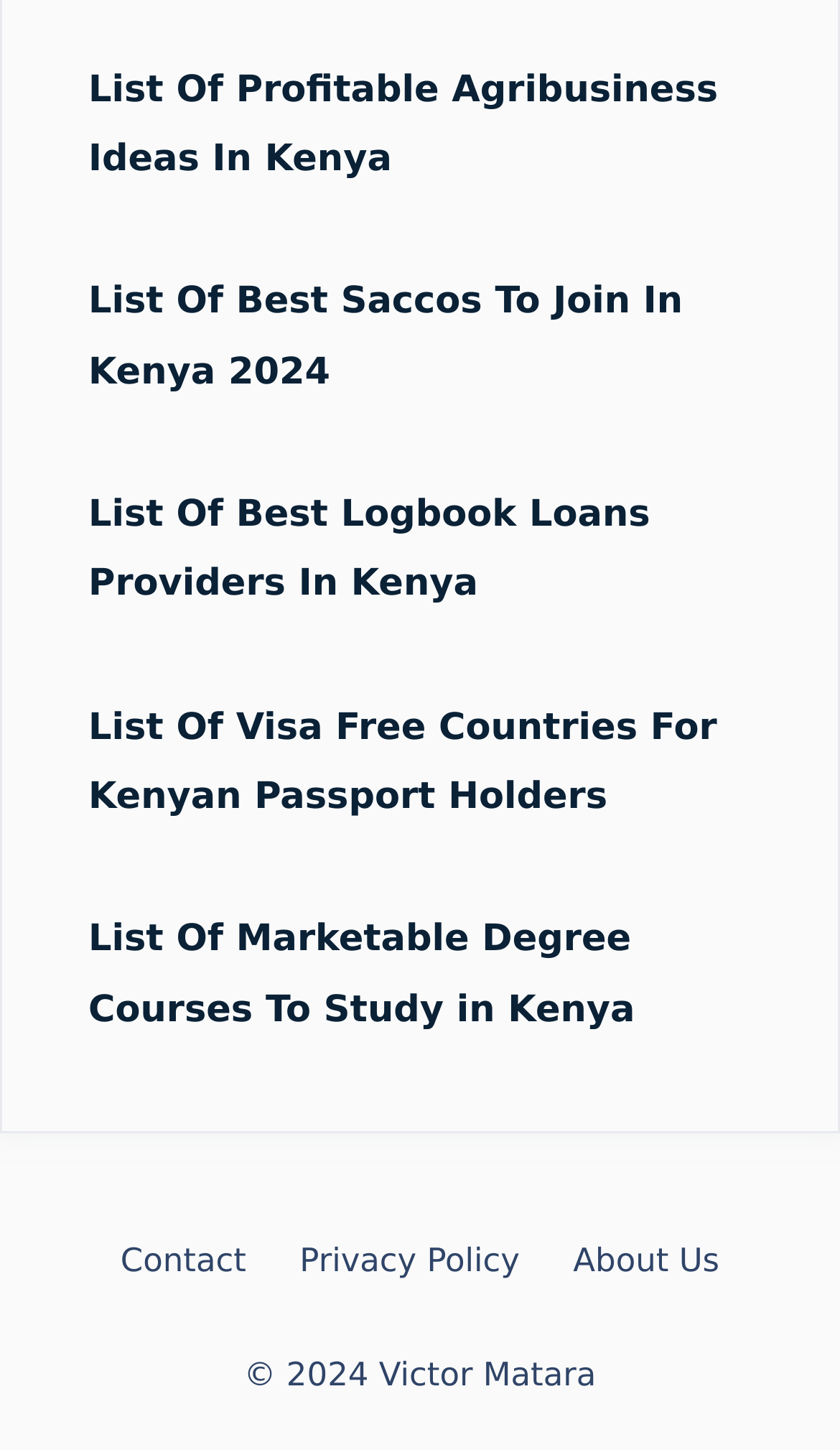Who is the copyright holder of this webpage?
Based on the screenshot, respond with a single word or phrase.

Victor Matara